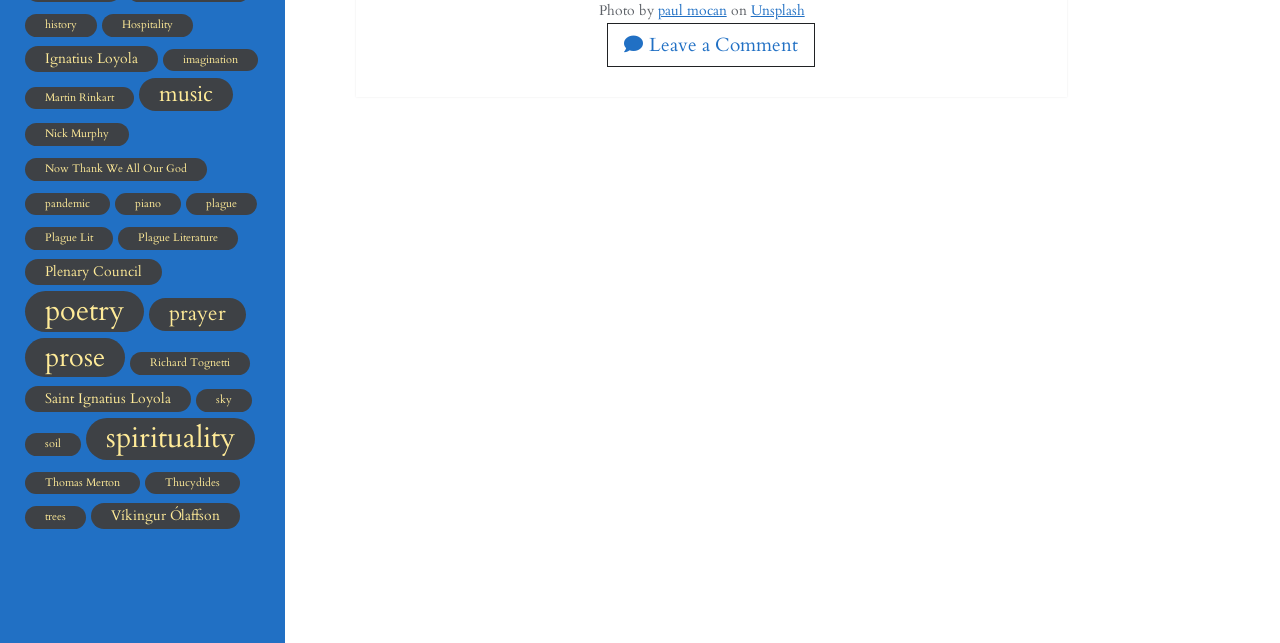Based on the element description, predict the bounding box coordinates (top-left x, top-left y, bottom-right x, bottom-right y) for the UI element in the screenshot: Víkingur Ólaffson

[0.071, 0.783, 0.187, 0.823]